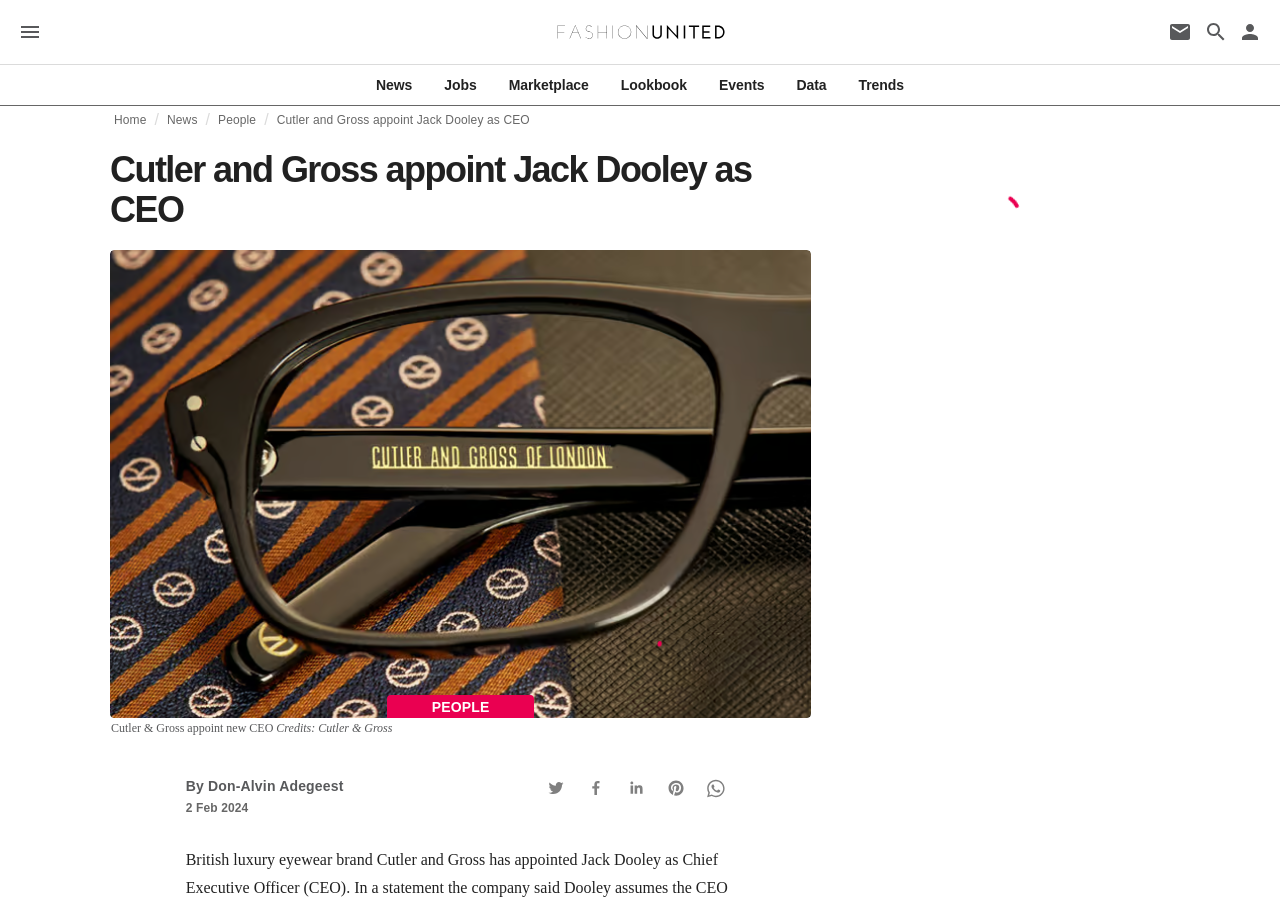Please answer the following question using a single word or phrase: What is the name of the company that appointed a new CEO?

Cutler and Gross